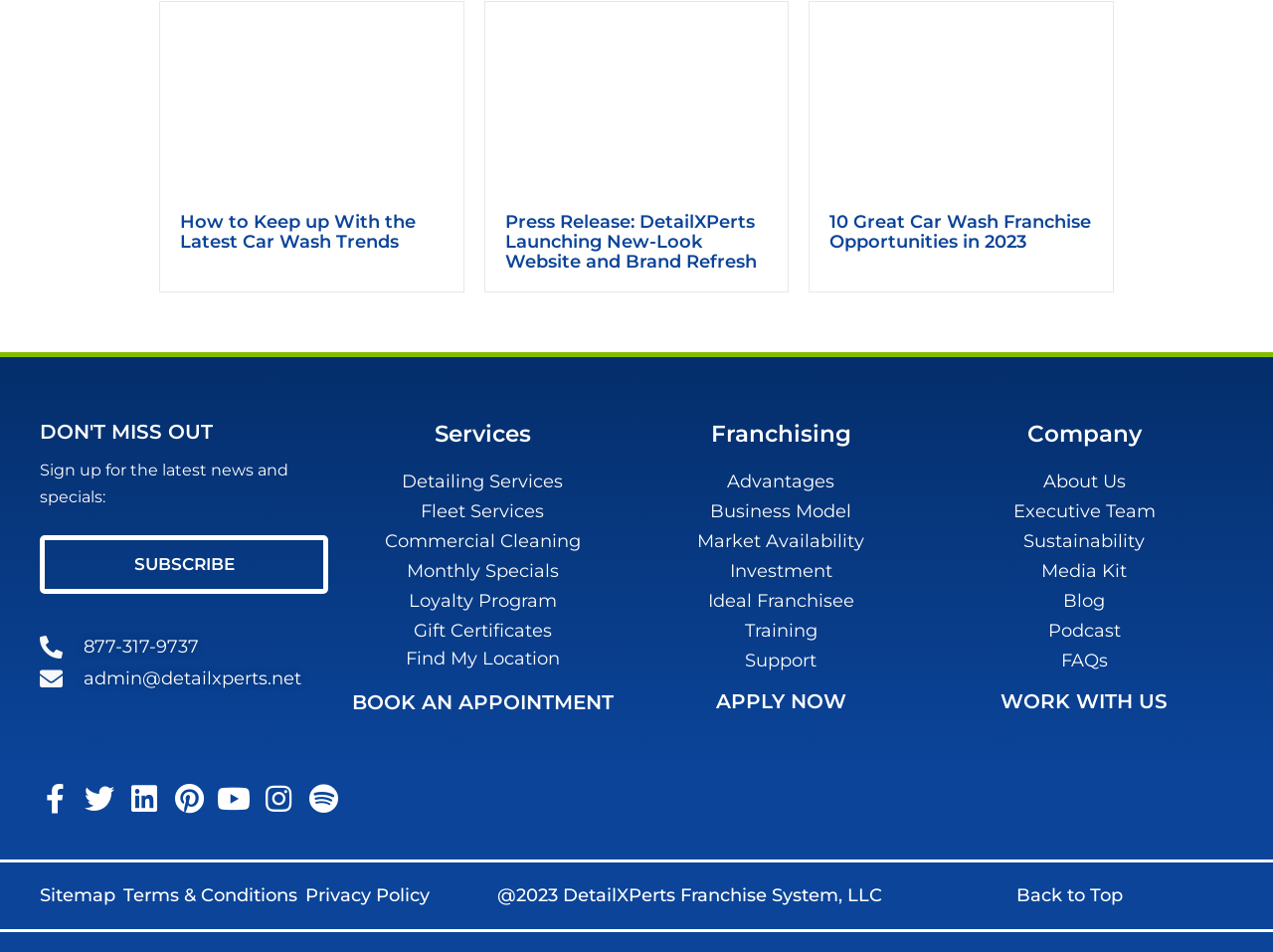Using the webpage screenshot and the element description WORK WITH US, determine the bounding box coordinates. Specify the coordinates in the format (top-left x, top-left y, bottom-right x, bottom-right y) with values ranging from 0 to 1.

[0.786, 0.724, 0.917, 0.749]